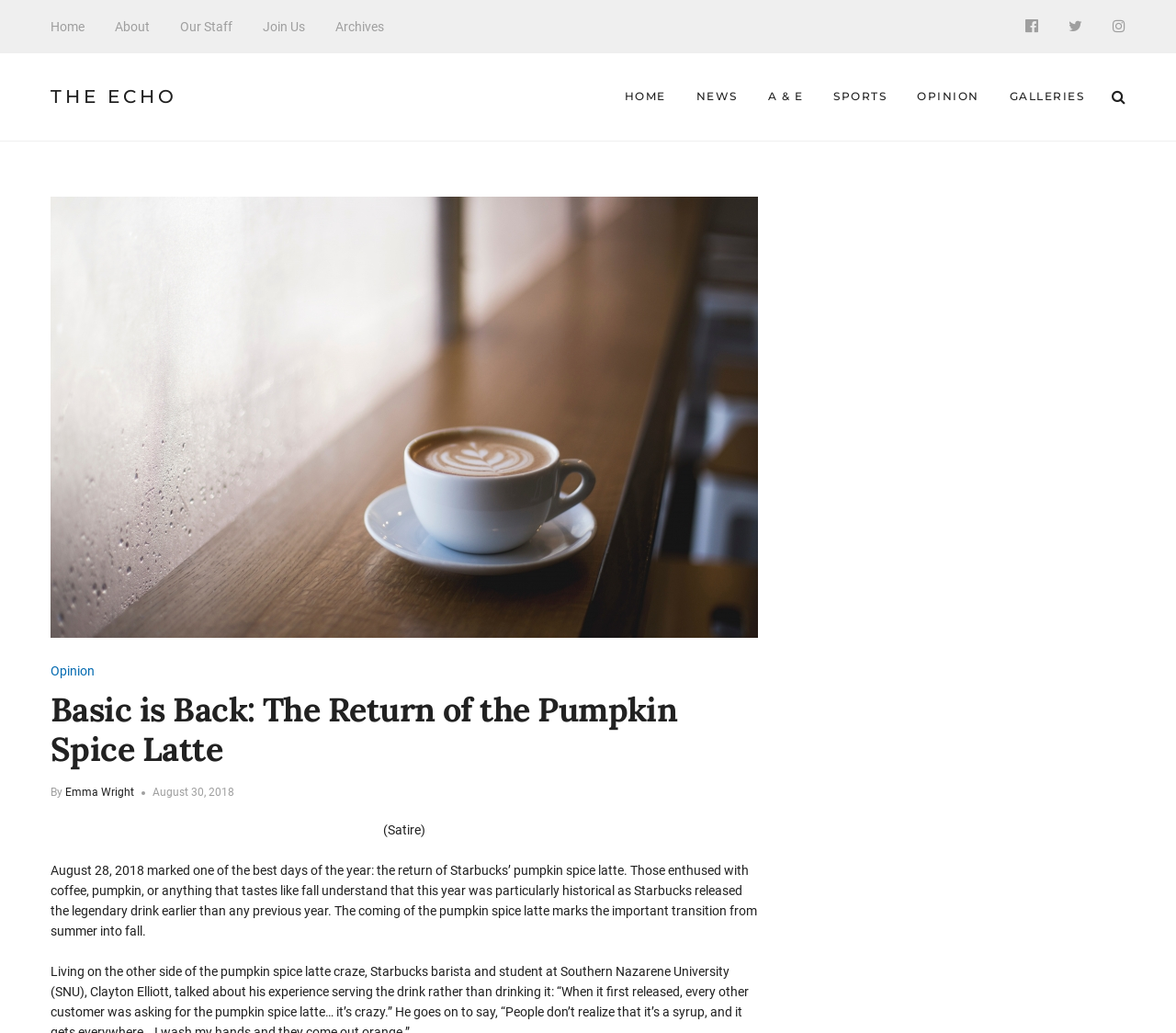Please predict the bounding box coordinates of the element's region where a click is necessary to complete the following instruction: "Click the Archives link". The coordinates should be represented by four float numbers between 0 and 1, i.e., [left, top, right, bottom].

[0.285, 0.016, 0.327, 0.036]